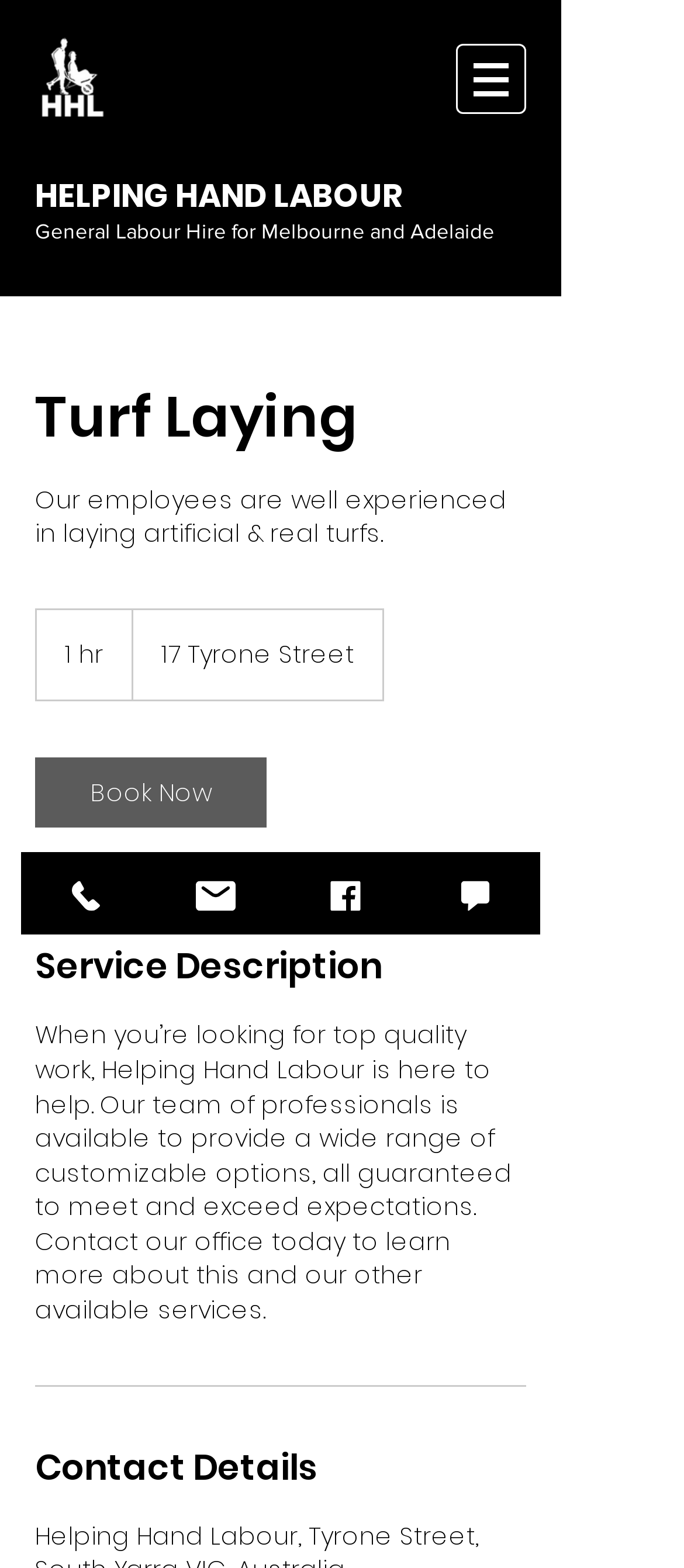Provide the bounding box coordinates in the format (top-left x, top-left y, bottom-right x, bottom-right y). All values are floating point numbers between 0 and 1. Determine the bounding box coordinate of the UI element described as: HELPING HAND LABOUR

[0.051, 0.111, 0.59, 0.139]